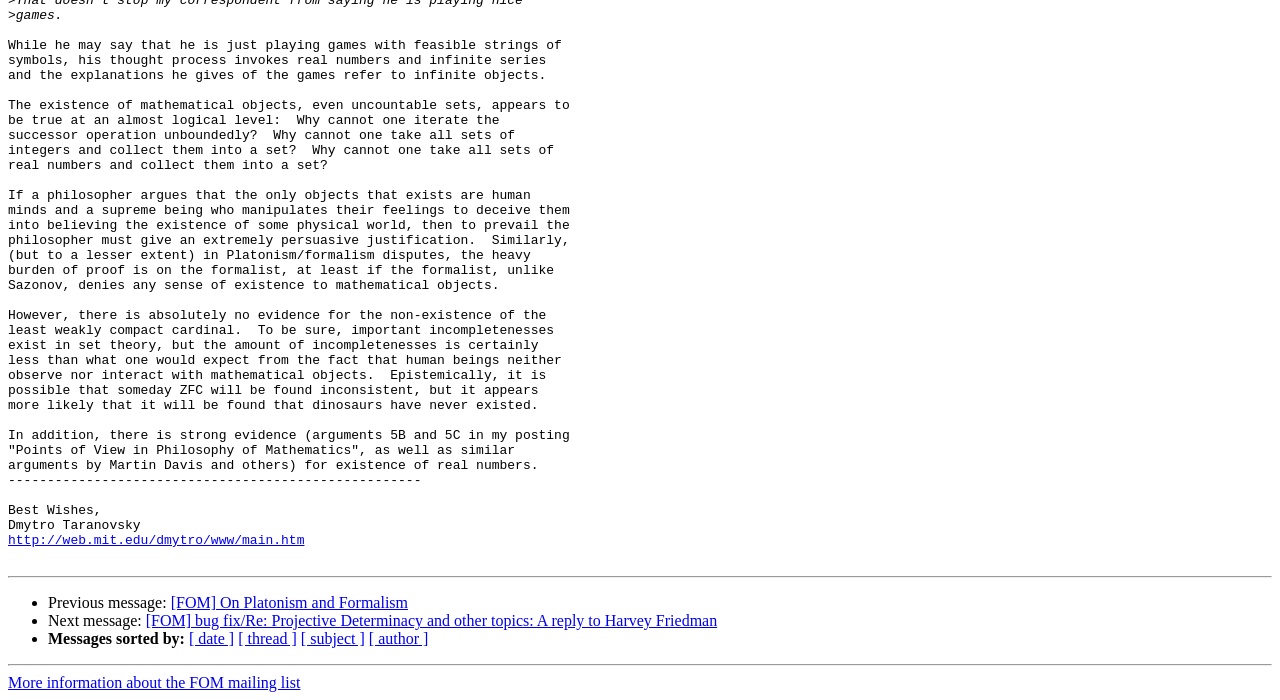Please answer the following question using a single word or phrase: What is the purpose of the links at the bottom of the page?

To navigate to related messages